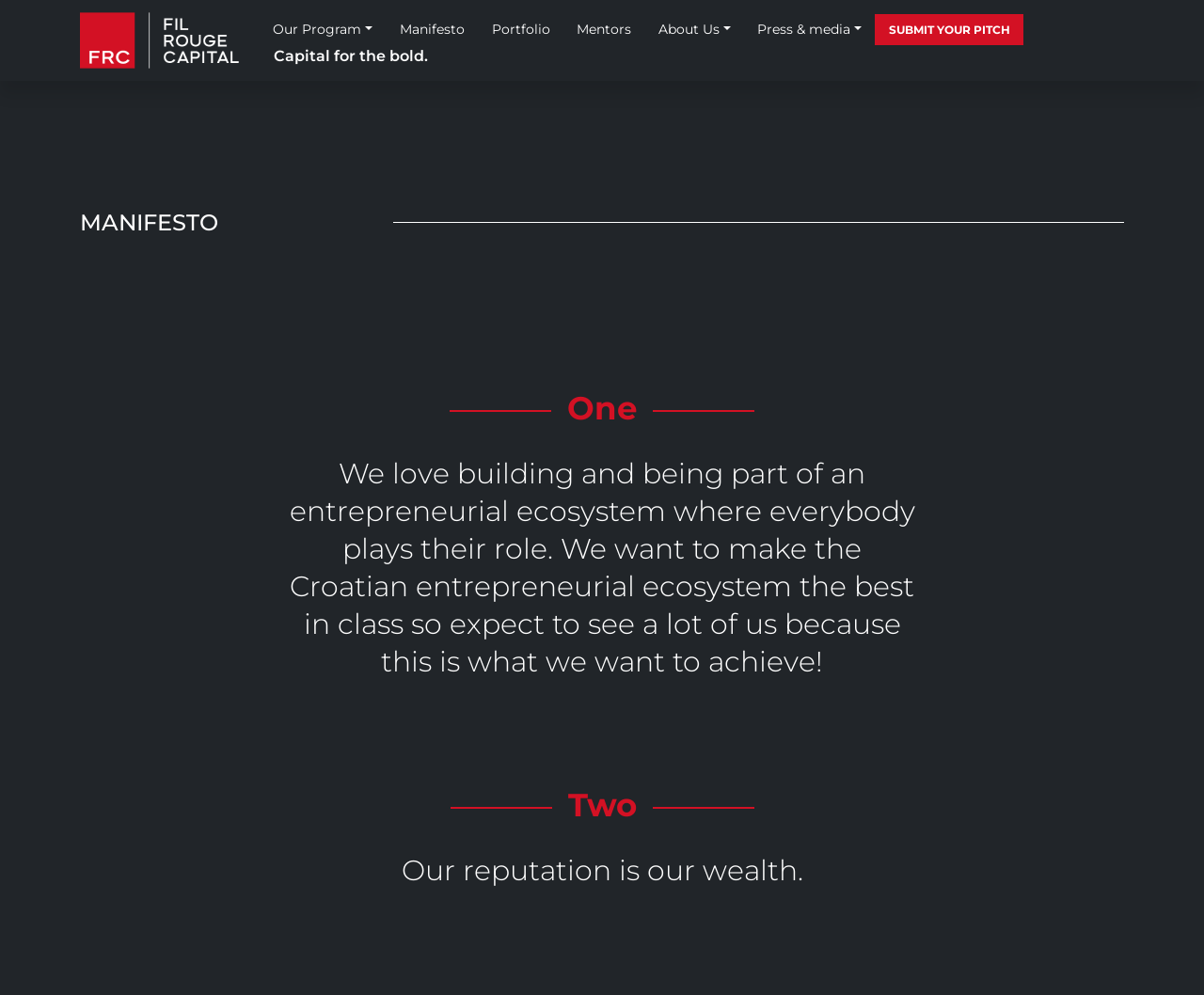Calculate the bounding box coordinates of the UI element given the description: "Go!".

None